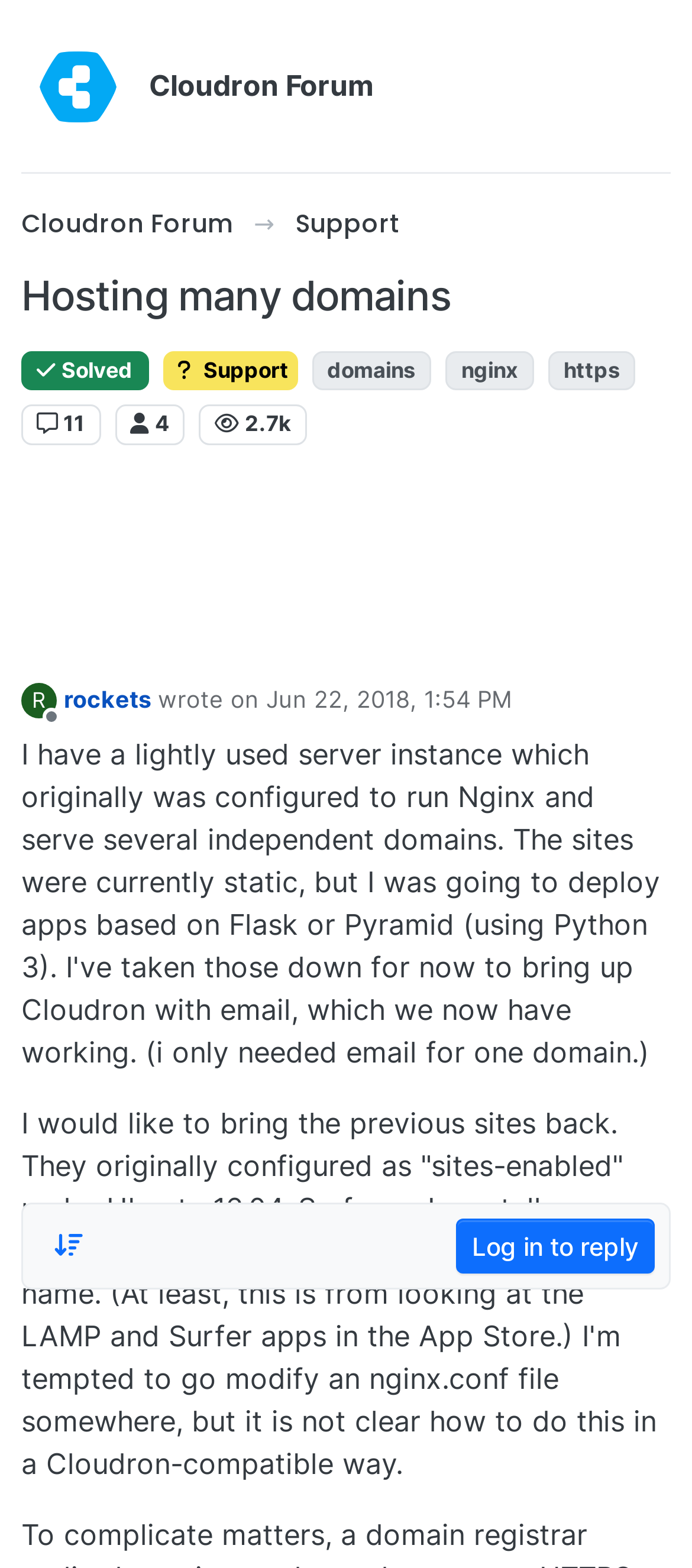Please identify the bounding box coordinates of the element that needs to be clicked to perform the following instruction: "Register".

[0.692, 0.697, 0.785, 0.742]